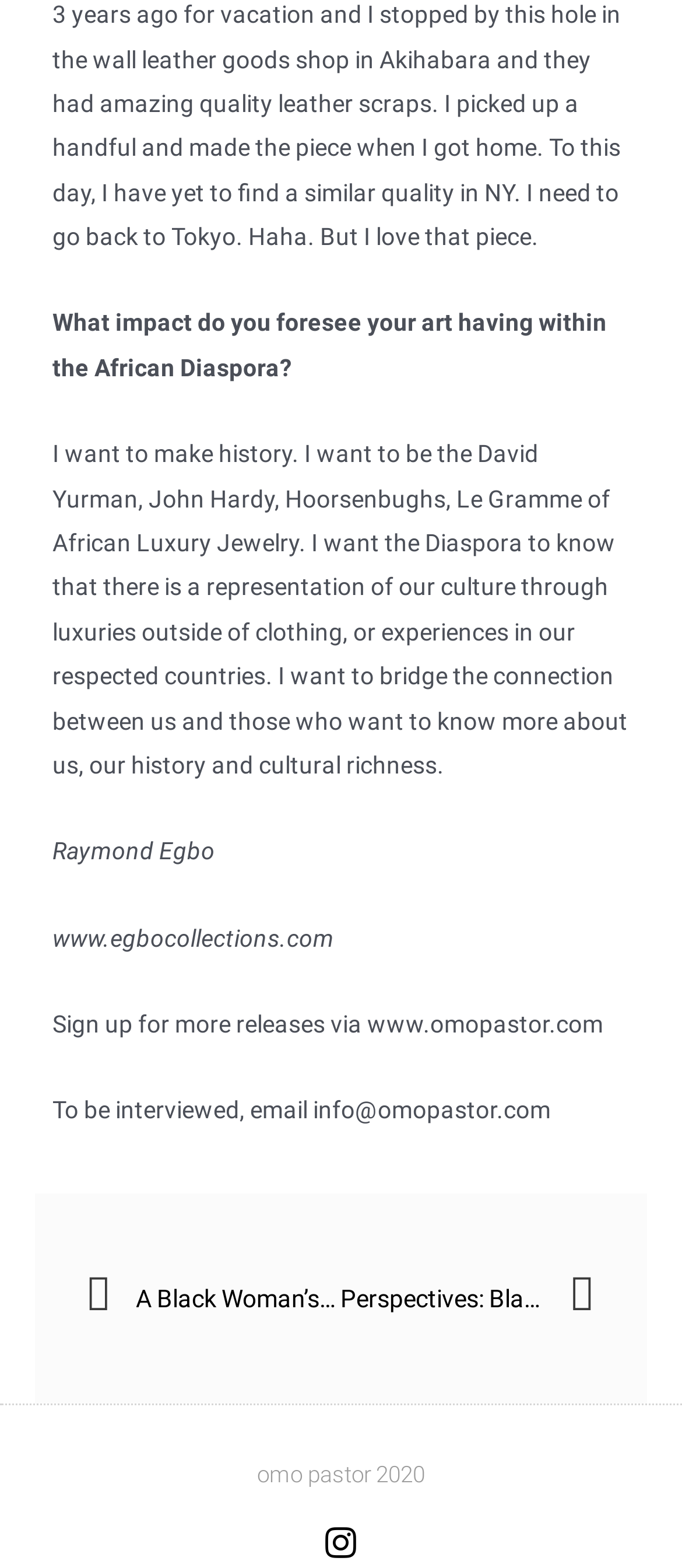What is the name of the person who wants to make history in African Luxury Jewelry?
Examine the image closely and answer the question with as much detail as possible.

The answer can be found in the StaticText element with the text 'Raymond Egbo' at coordinates [0.077, 0.534, 0.315, 0.552]. This element is a standalone text block that appears to be a name, and it is mentioned in the context of making history in African Luxury Jewelry.